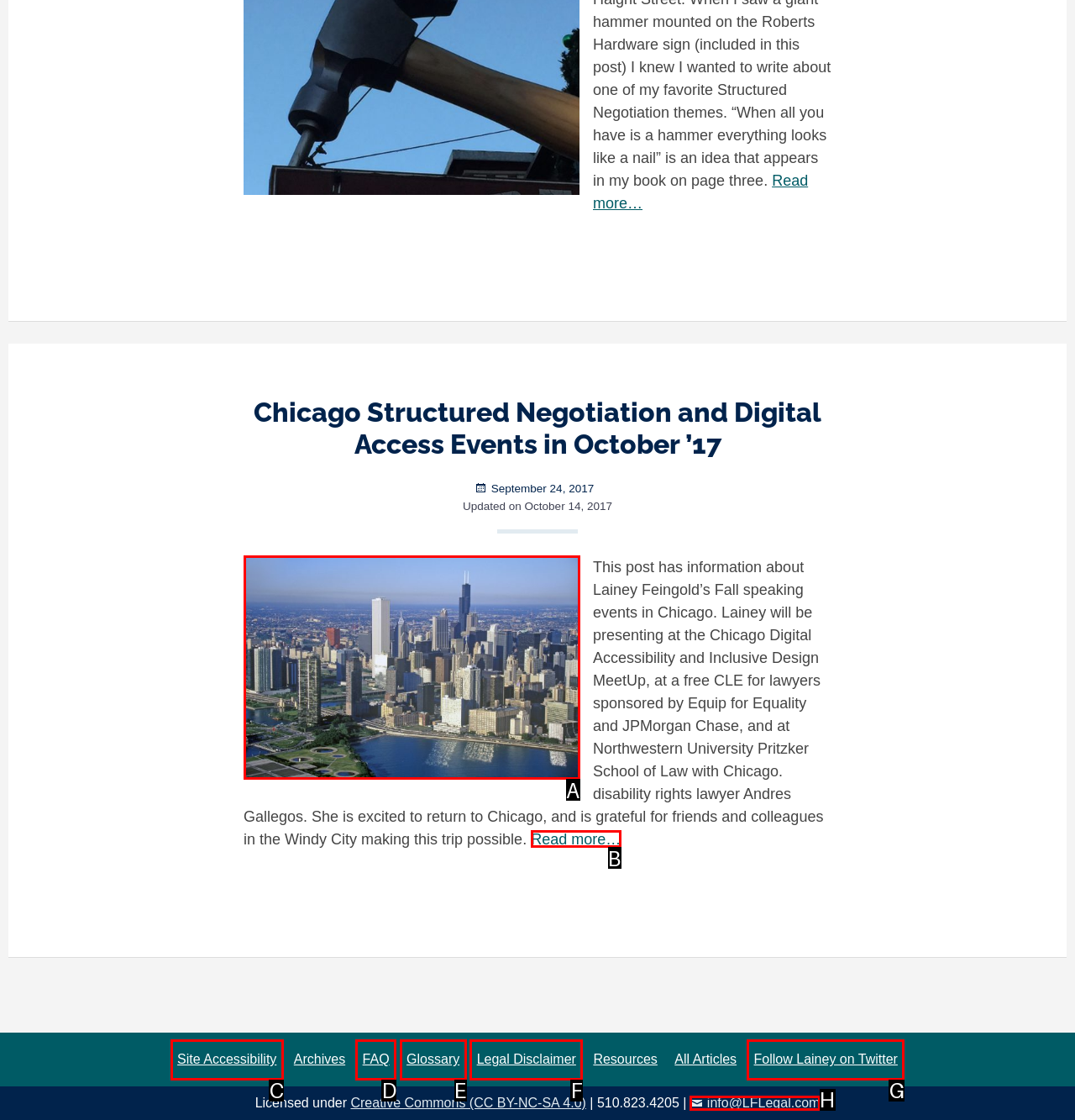Which option should be clicked to execute the following task: View the site accessibility page? Respond with the letter of the selected option.

C